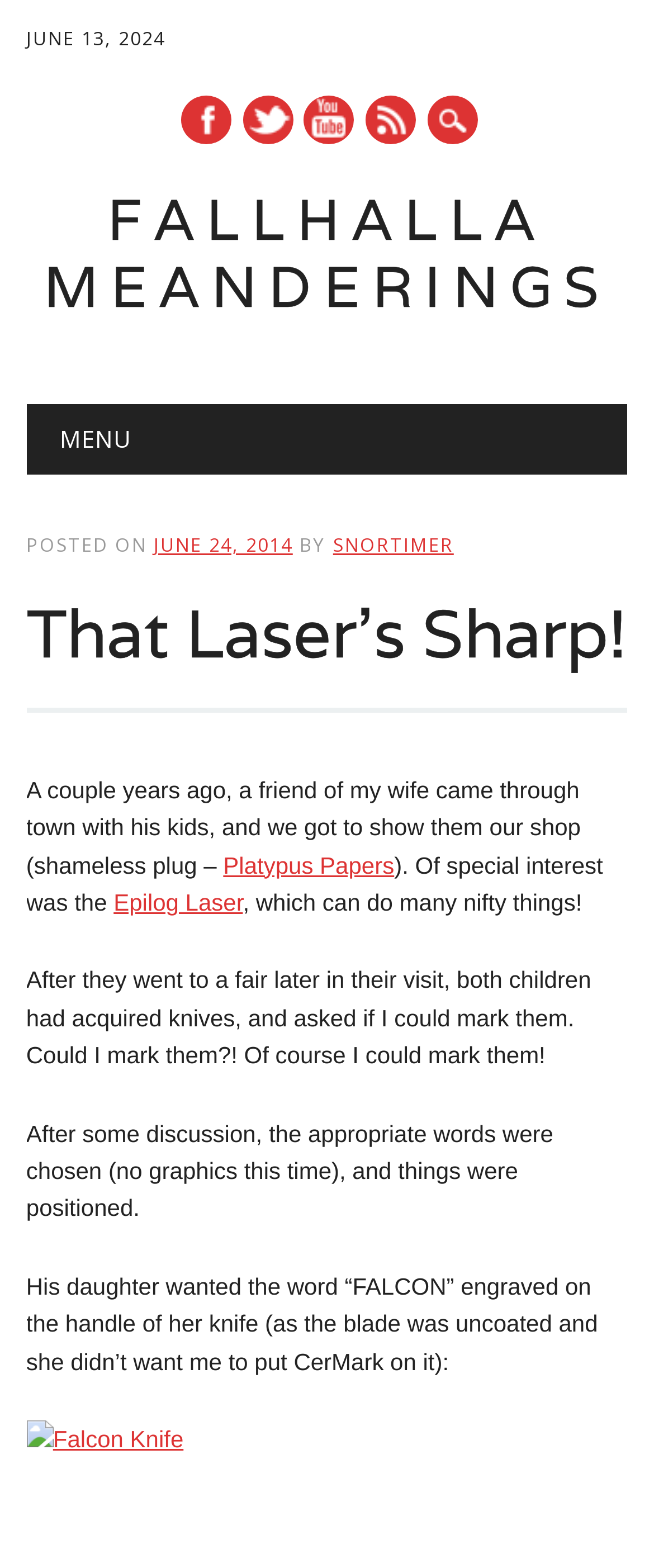Using the elements shown in the image, answer the question comprehensively: What word did the daughter want engraved on her knife?

The daughter wanted the word 'FALCON' engraved on the handle of her knife, as mentioned in the article.